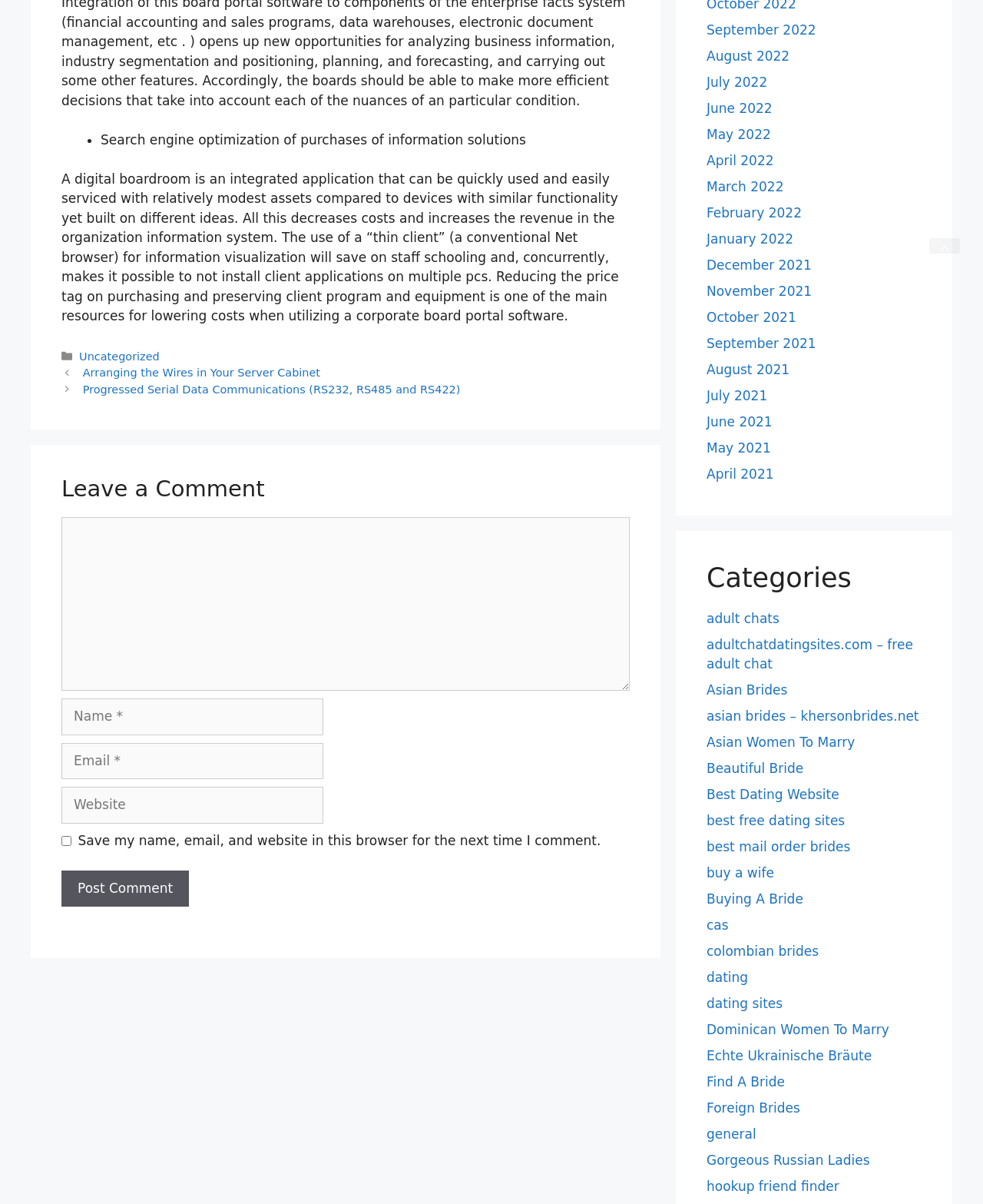Provide the bounding box coordinates of the UI element that matches the description: "Echte Ukrainische Bräute".

[0.719, 0.871, 0.887, 0.883]